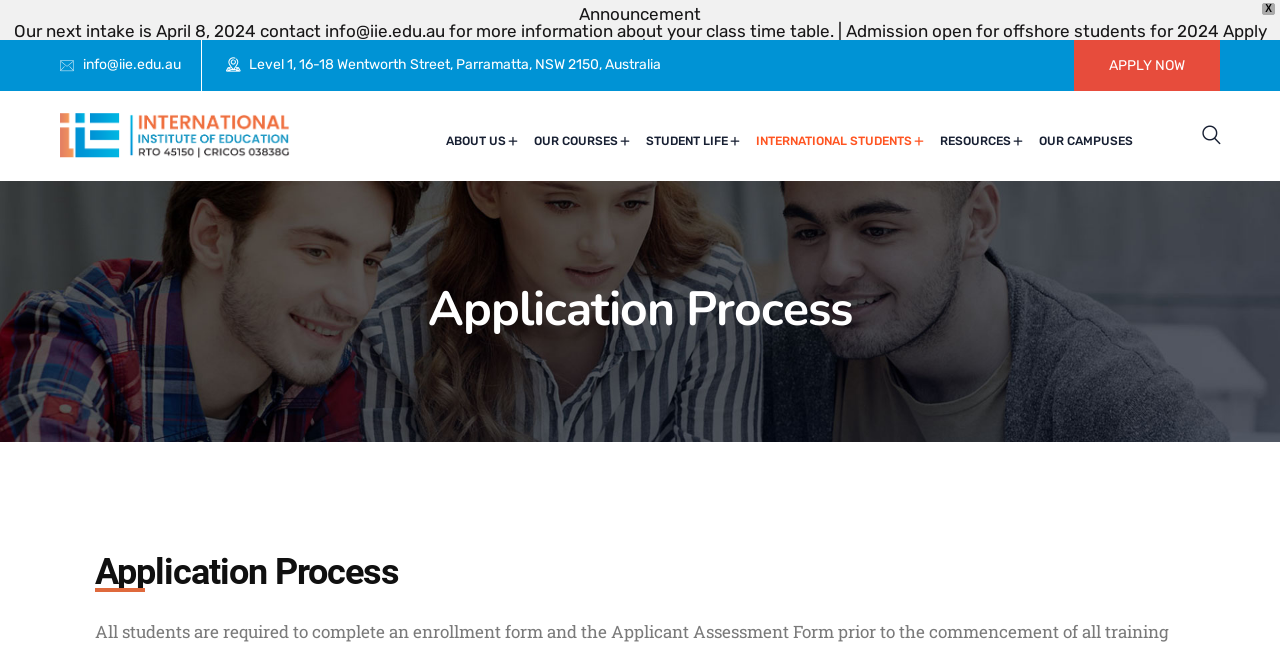Identify the bounding box coordinates for the element you need to click to achieve the following task: "Explore the OUR COURSES section". Provide the bounding box coordinates as four float numbers between 0 and 1, in the form [left, top, right, bottom].

[0.417, 0.202, 0.492, 0.233]